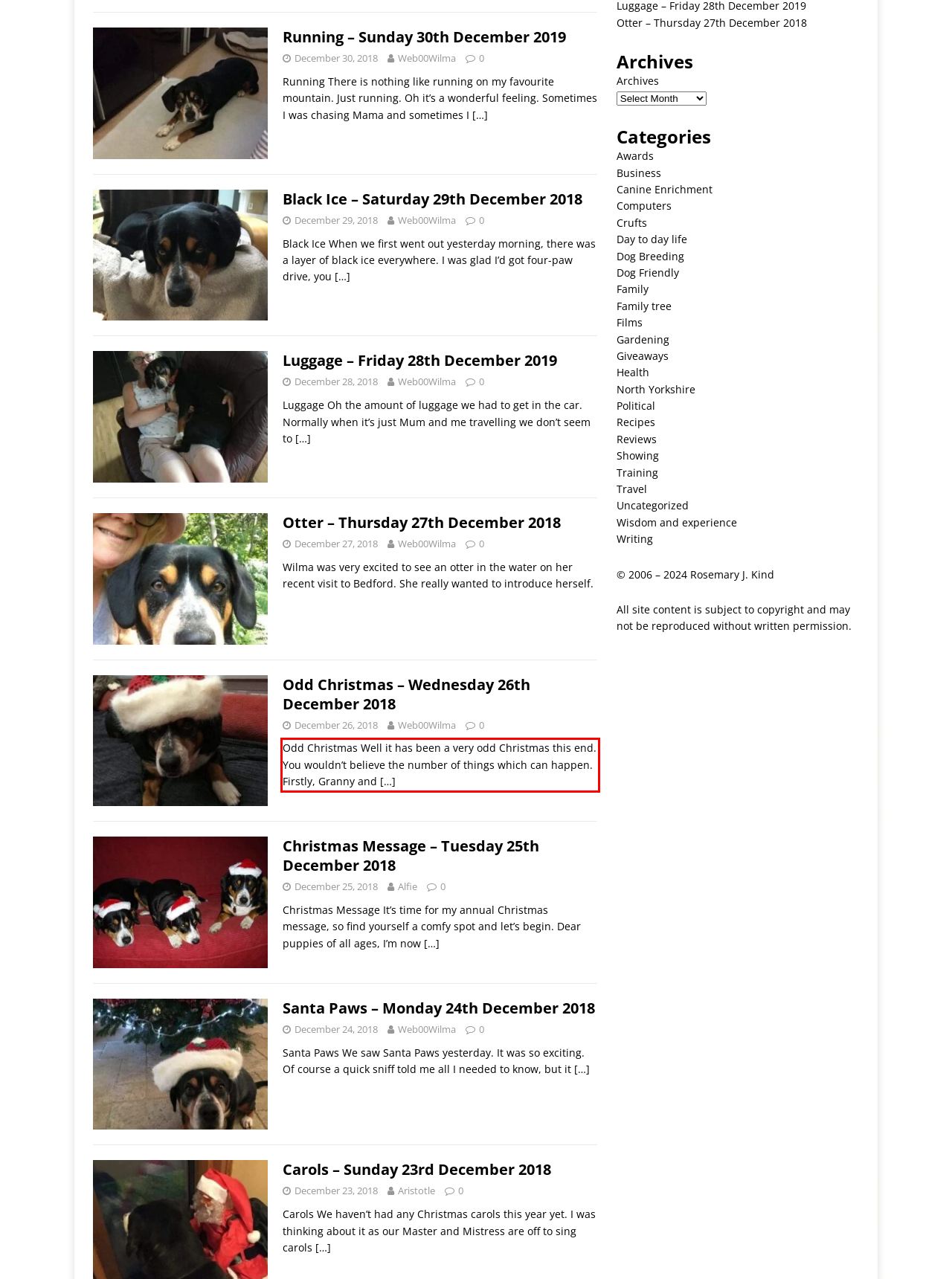You are provided with a screenshot of a webpage containing a red bounding box. Please extract the text enclosed by this red bounding box.

Odd Christmas Well it has been a very odd Christmas this end. You wouldn’t believe the number of things which can happen. Firstly, Granny and […]